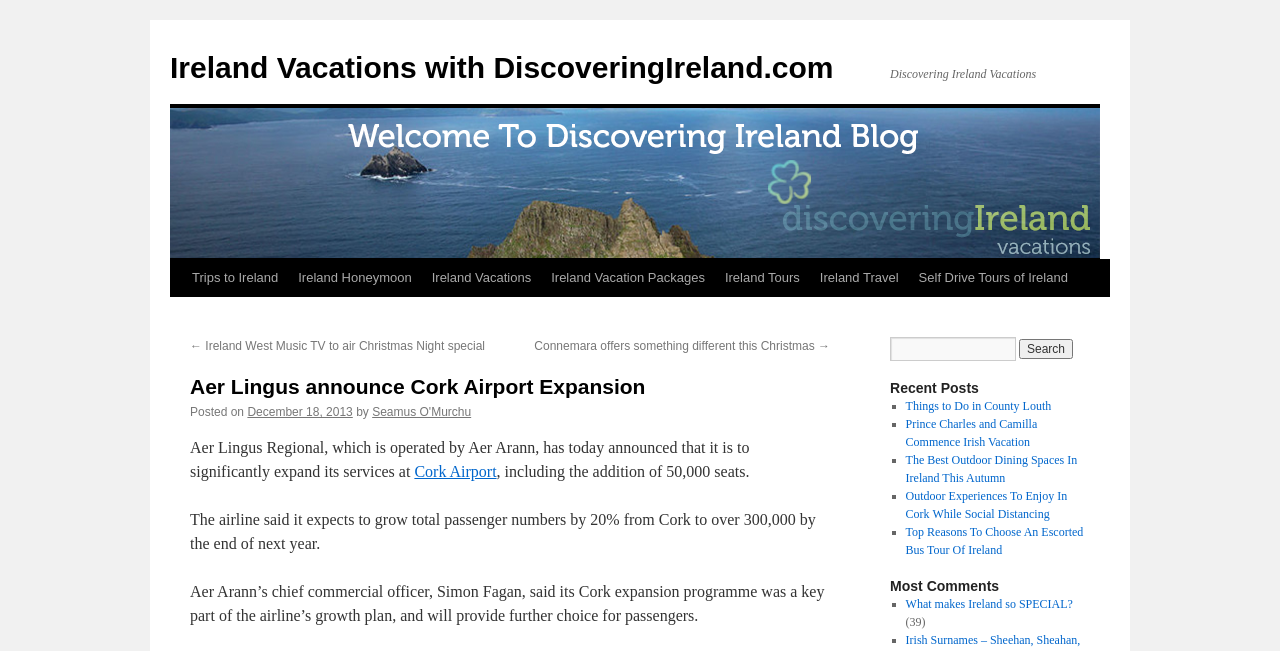How many seats will be added at Cork Airport?
Provide an in-depth answer to the question, covering all aspects.

The webpage states that Aer Lingus Regional is to significantly expand its services at Cork Airport, including the addition of 50,000 seats. This information is found in the paragraph starting with 'Aer Lingus Regional...'.